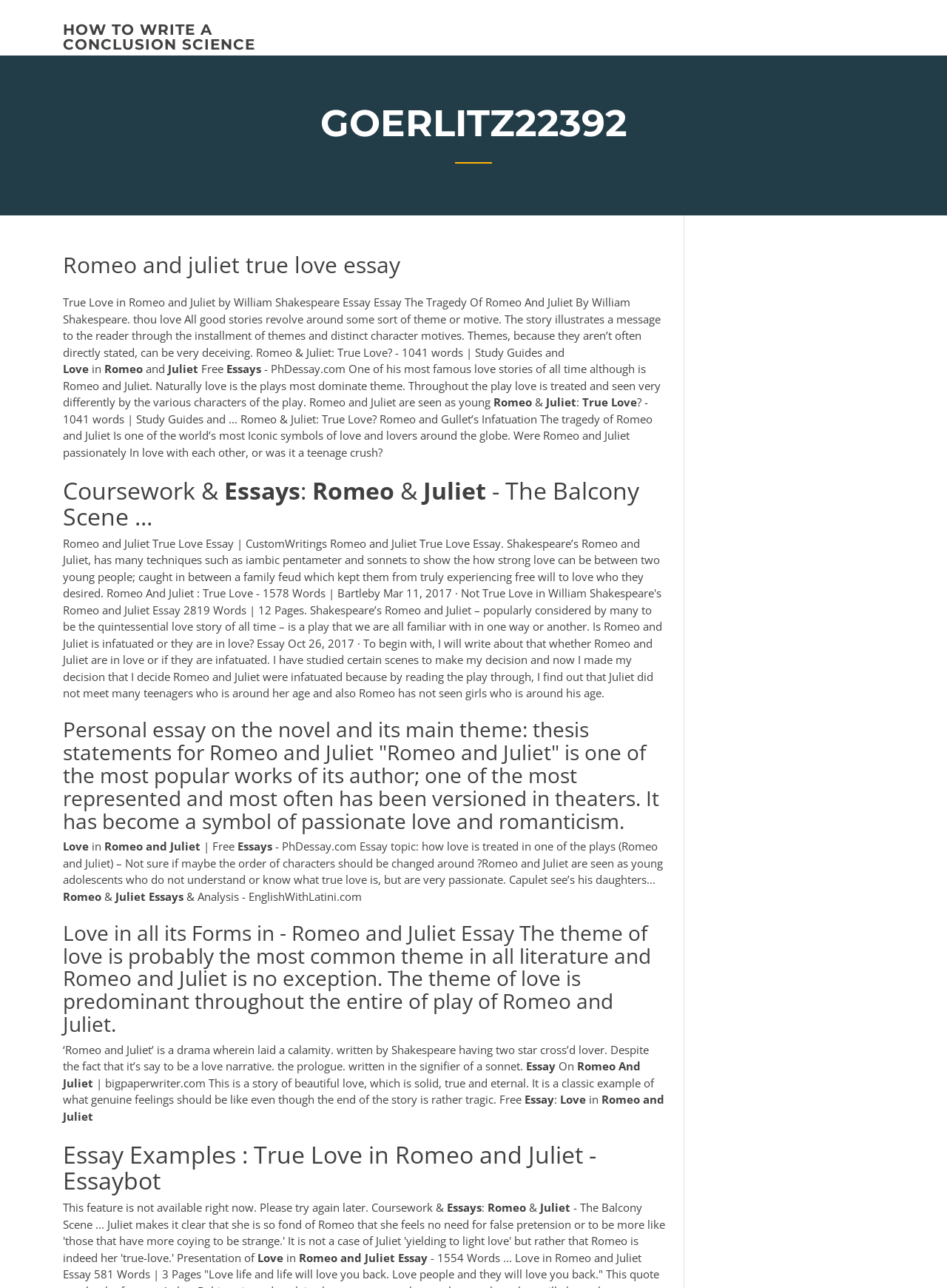What is the main theme of Romeo and Juliet?
We need a detailed and exhaustive answer to the question. Please elaborate.

The main theme of Romeo and Juliet is love, which is evident from the various headings and text snippets on the webpage, such as 'True Love in Romeo and Juliet by William Shakespeare Essay', 'Romeo & Juliet: True Love?', and 'Love in all its Forms in - Romeo and Juliet Essay'.